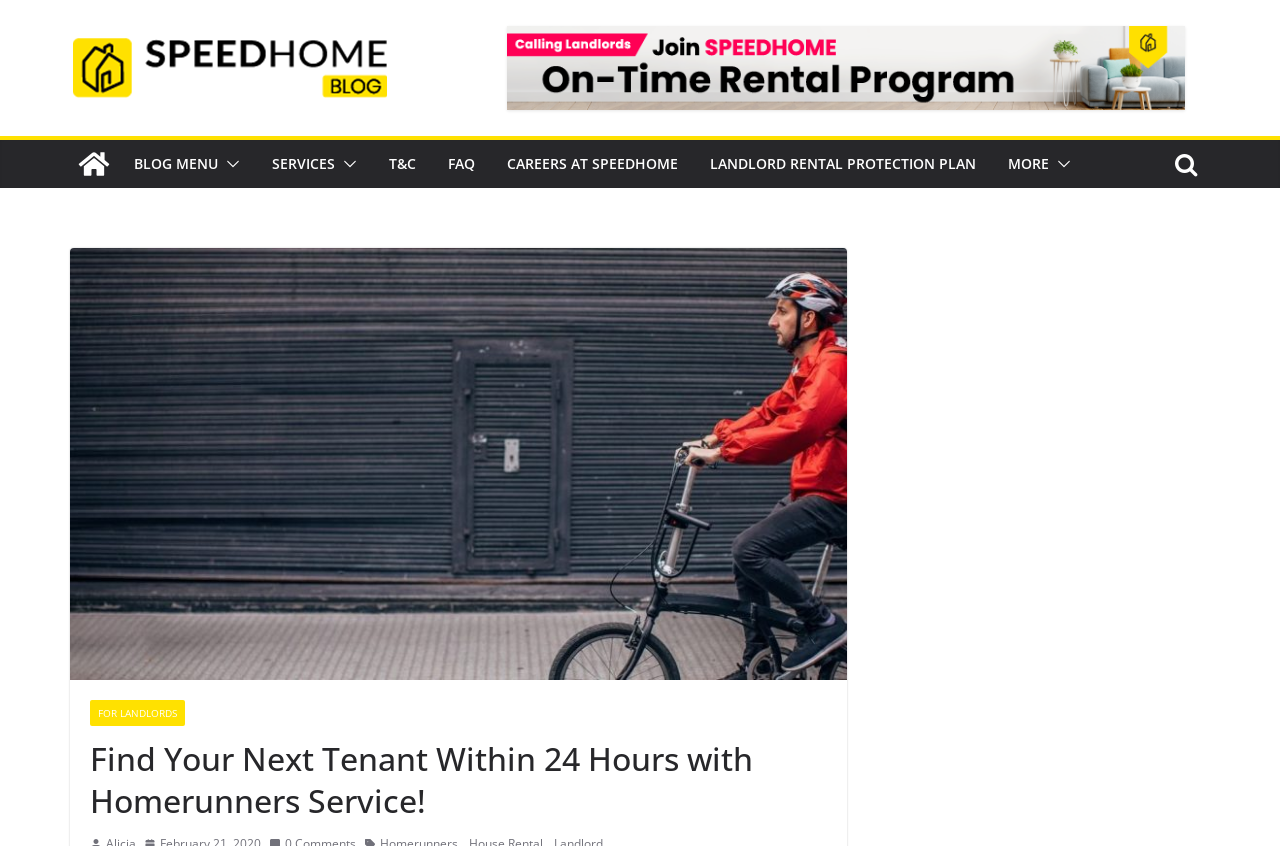Determine the bounding box coordinates of the clickable region to execute the instruction: "Read the article by Khushboo Chhibber". The coordinates should be four float numbers between 0 and 1, denoted as [left, top, right, bottom].

None